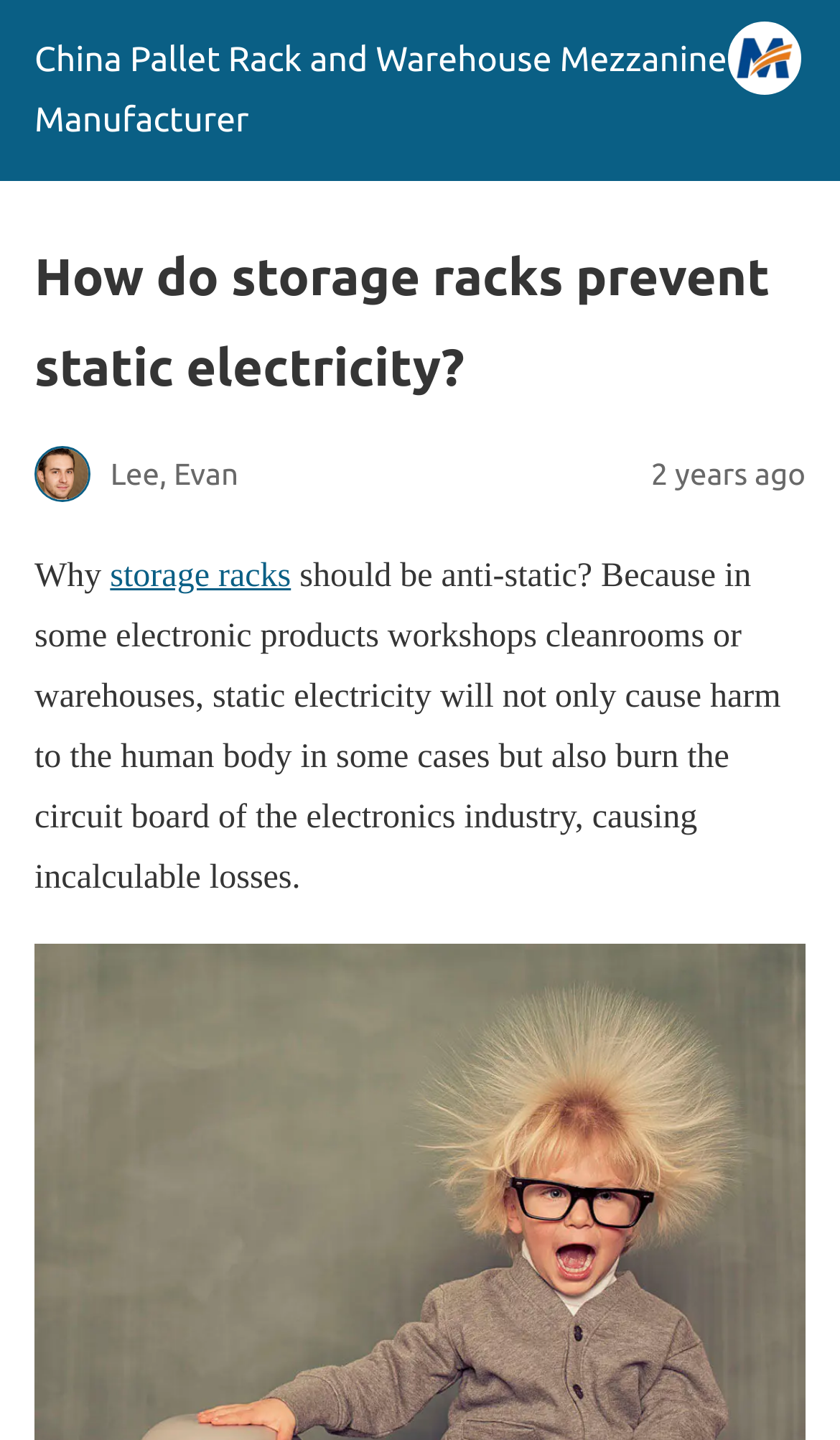Describe all the key features of the webpage in detail.

The webpage is about the prevention of static electricity by storage racks, specifically in the context of electronic products workshops, cleanrooms, or warehouses. At the top left of the page, there is a site icon link with an image, accompanied by a header that displays the title "How do storage racks prevent static electricity?" Below the title, there is a small image of a person, likely the author, named Evan Lee. To the right of the author's image, the date "2 years ago" is displayed.

Below the title section, there is a paragraph of text that explains the importance of anti-static storage racks. The text starts with the question "Why" and then elaborates on the risks of static electricity, including harm to humans and damage to electronic circuit boards, resulting in significant losses. The text also includes a link to "storage racks" within the paragraph.